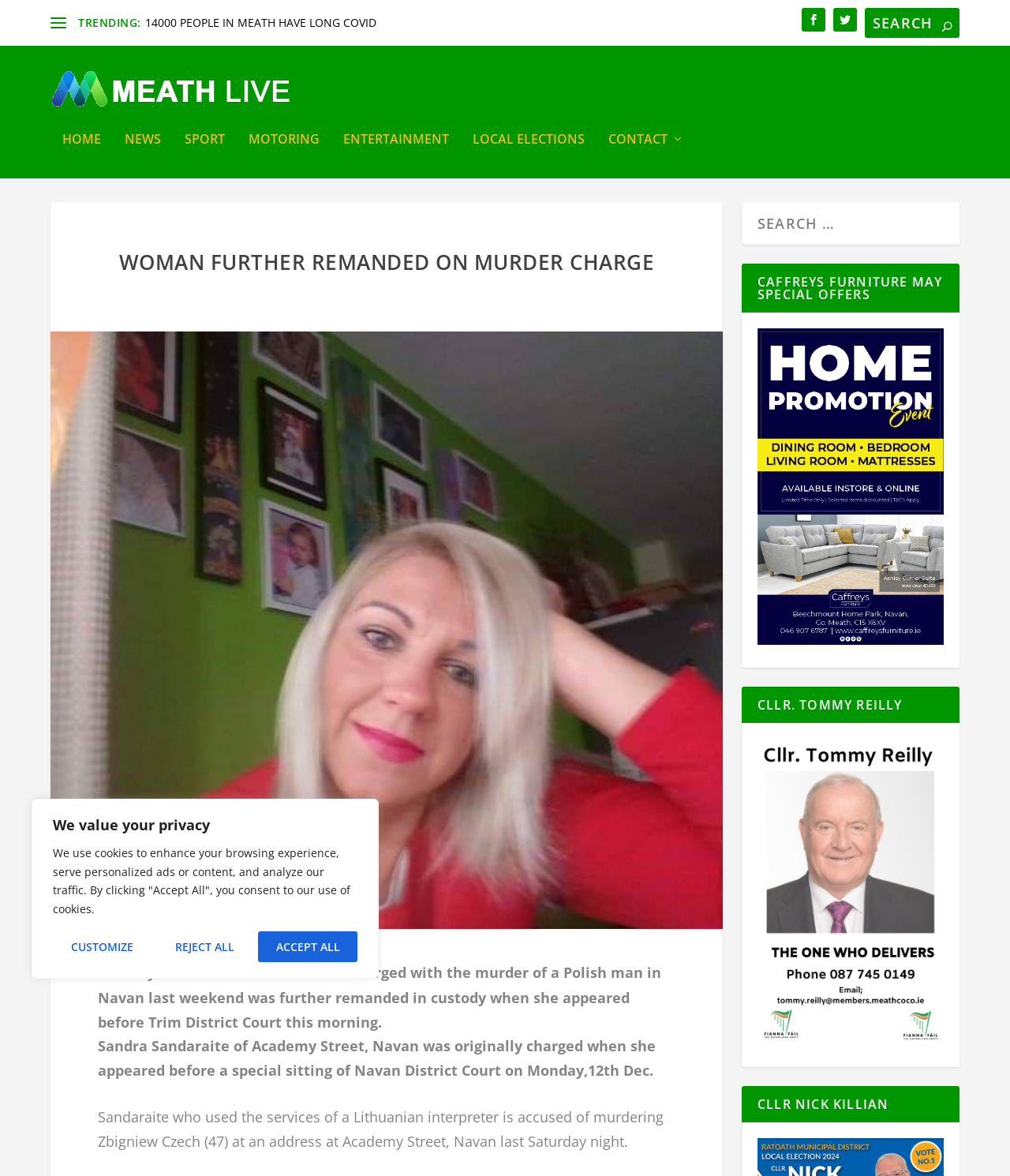Show the bounding box coordinates for the element that needs to be clicked to execute the following instruction: "Read about woman further remanded on murder charge". Provide the coordinates in the form of four float numbers between 0 and 1, i.e., [left, top, right, bottom].

[0.097, 0.219, 0.669, 0.248]